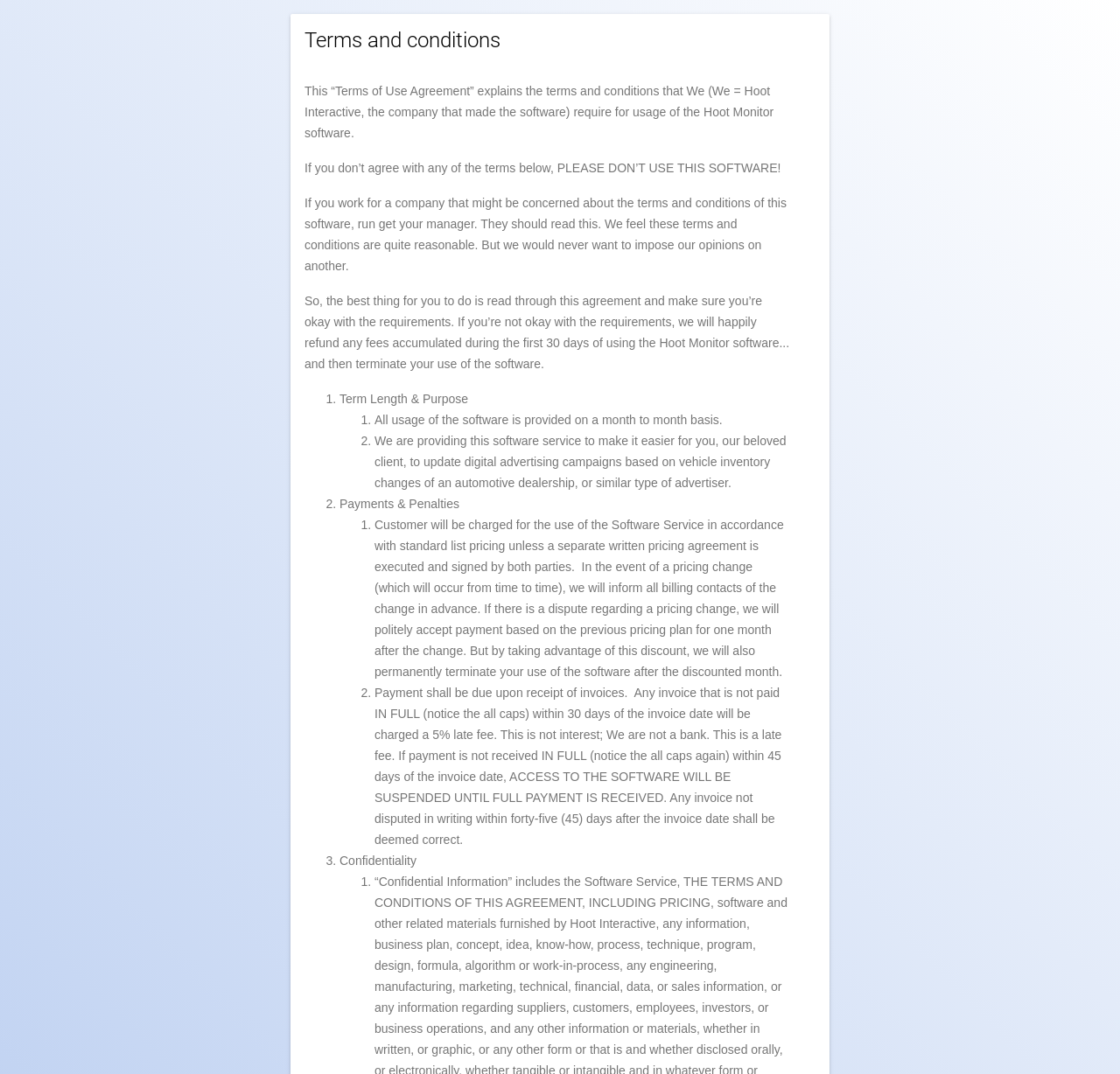Provide a thorough description of this webpage.

The webpage is dedicated to the terms and conditions of using the Hoot Monitor software. At the top, there is a heading that reads "Terms and conditions". Below this heading, there is a brief introduction explaining the purpose of the terms and conditions agreement. 

Following the introduction, there are several paragraphs of text that outline the requirements for using the software. These paragraphs are positioned in the middle of the page, spanning from the top to the bottom. The text explains that if the user does not agree with the terms, they should not use the software, and that their manager should read the agreement if they work for a company.

Below these paragraphs, there is a list of terms and conditions, divided into sections such as "Term Length & Purpose", "Payments & Penalties", and "Confidentiality". Each section has numbered list markers, followed by a brief description of the term. The list items are positioned in a vertical column, with each item below the previous one.

The "Term Length & Purpose" section explains that the software is provided on a month-to-month basis and outlines the purpose of the software service. The "Payments & Penalties" section details the payment terms, including pricing, payment due dates, and late fees. The "Confidentiality" section is not fully described in the provided accessibility tree, but it likely outlines the confidentiality requirements for using the software.